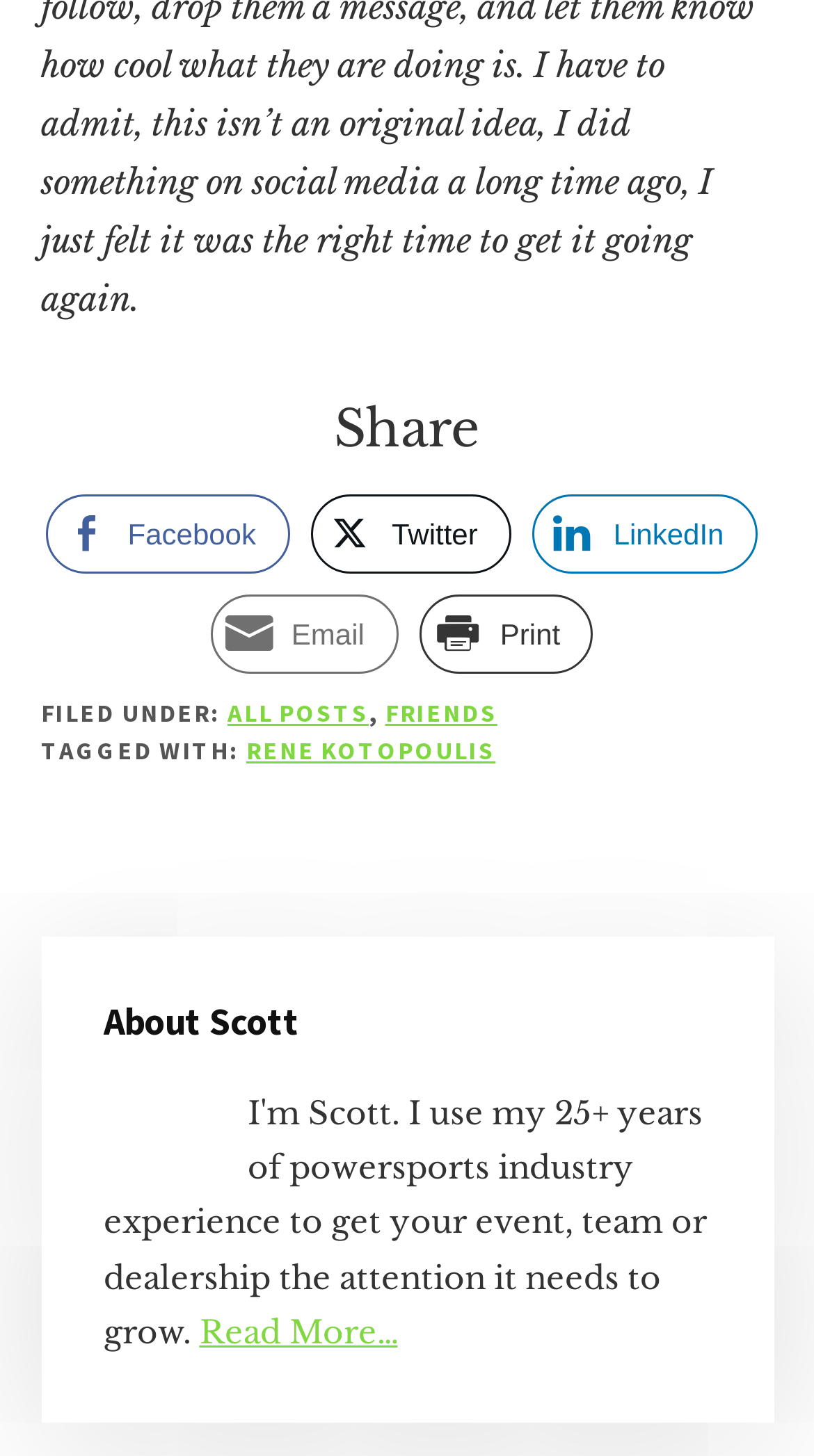Using the description: "Facebook", determine the UI element's bounding box coordinates. Ensure the coordinates are in the format of four float numbers between 0 and 1, i.e., [left, top, right, bottom].

[0.057, 0.339, 0.356, 0.394]